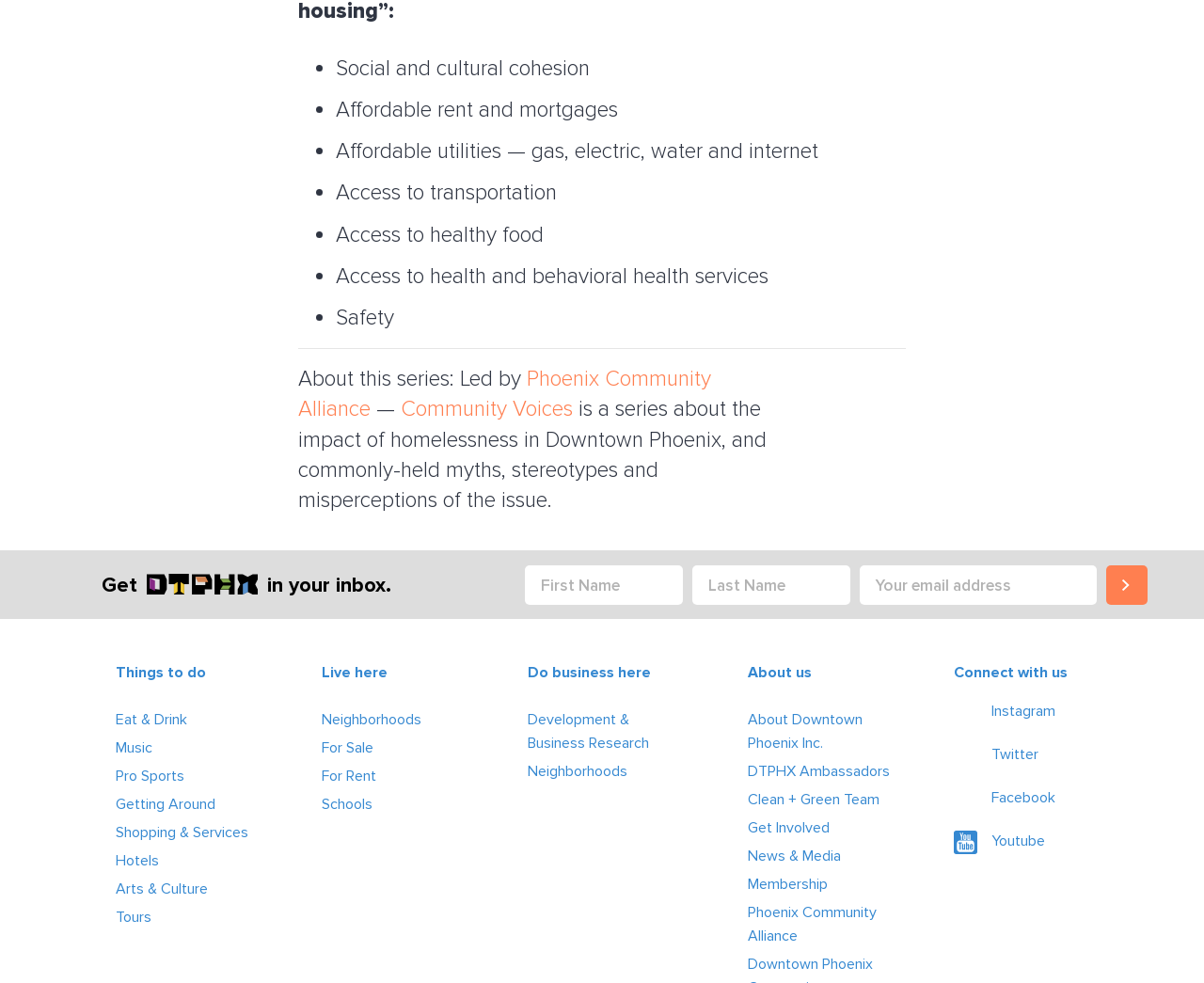What are the categories of things to do in Downtown Phoenix?
Please answer the question as detailed as possible.

The categories of things to do in Downtown Phoenix can be determined by reading the list of links, which includes 'Eat & Drink', 'Music', 'Pro Sports', and so on.